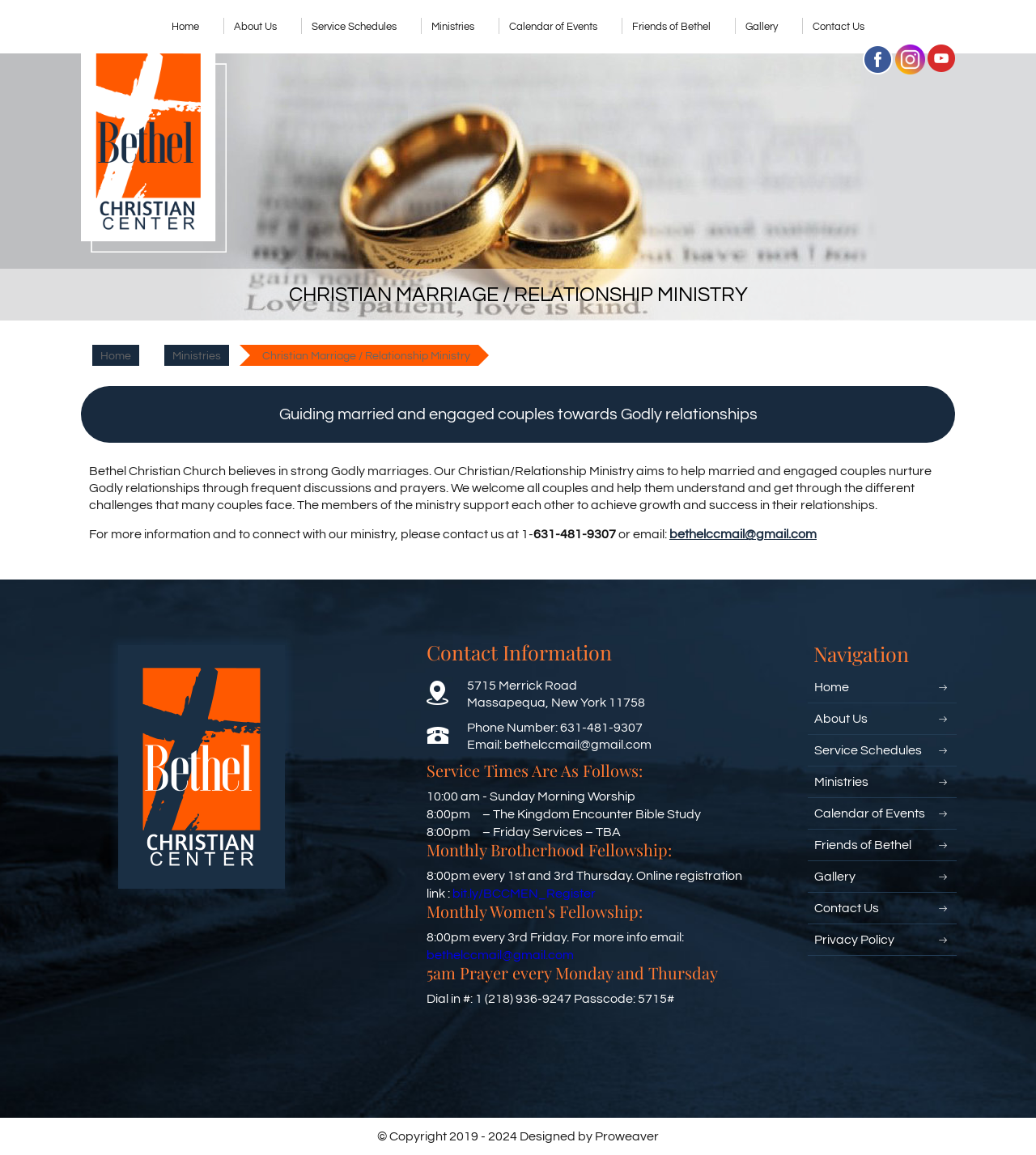Provide the bounding box coordinates of the HTML element described by the text: "Friends of Bethel". The coordinates should be in the format [left, top, right, bottom] with values between 0 and 1.

[0.78, 0.718, 0.923, 0.746]